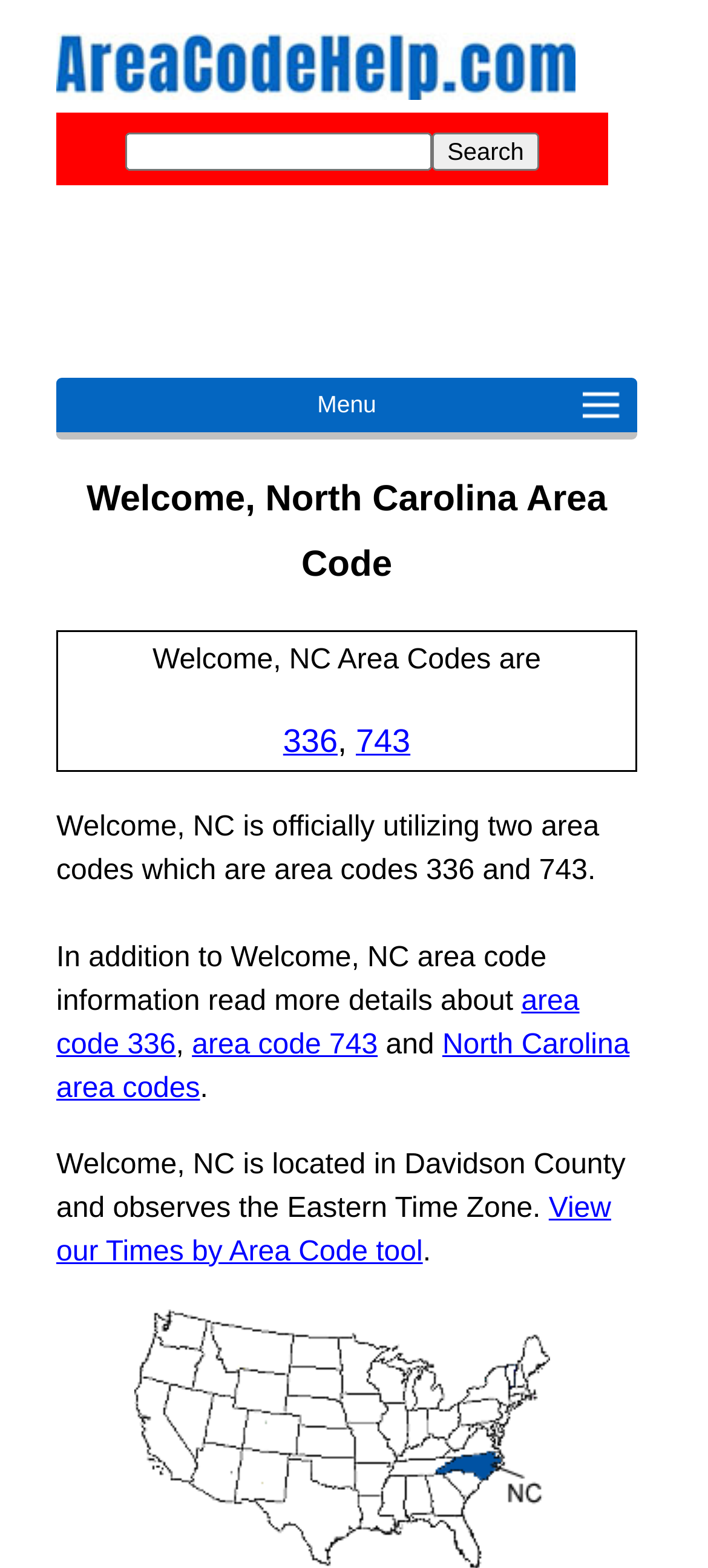Please determine the bounding box coordinates for the element that should be clicked to follow these instructions: "Click the link to view Times by Area Code tool".

[0.079, 0.761, 0.863, 0.808]